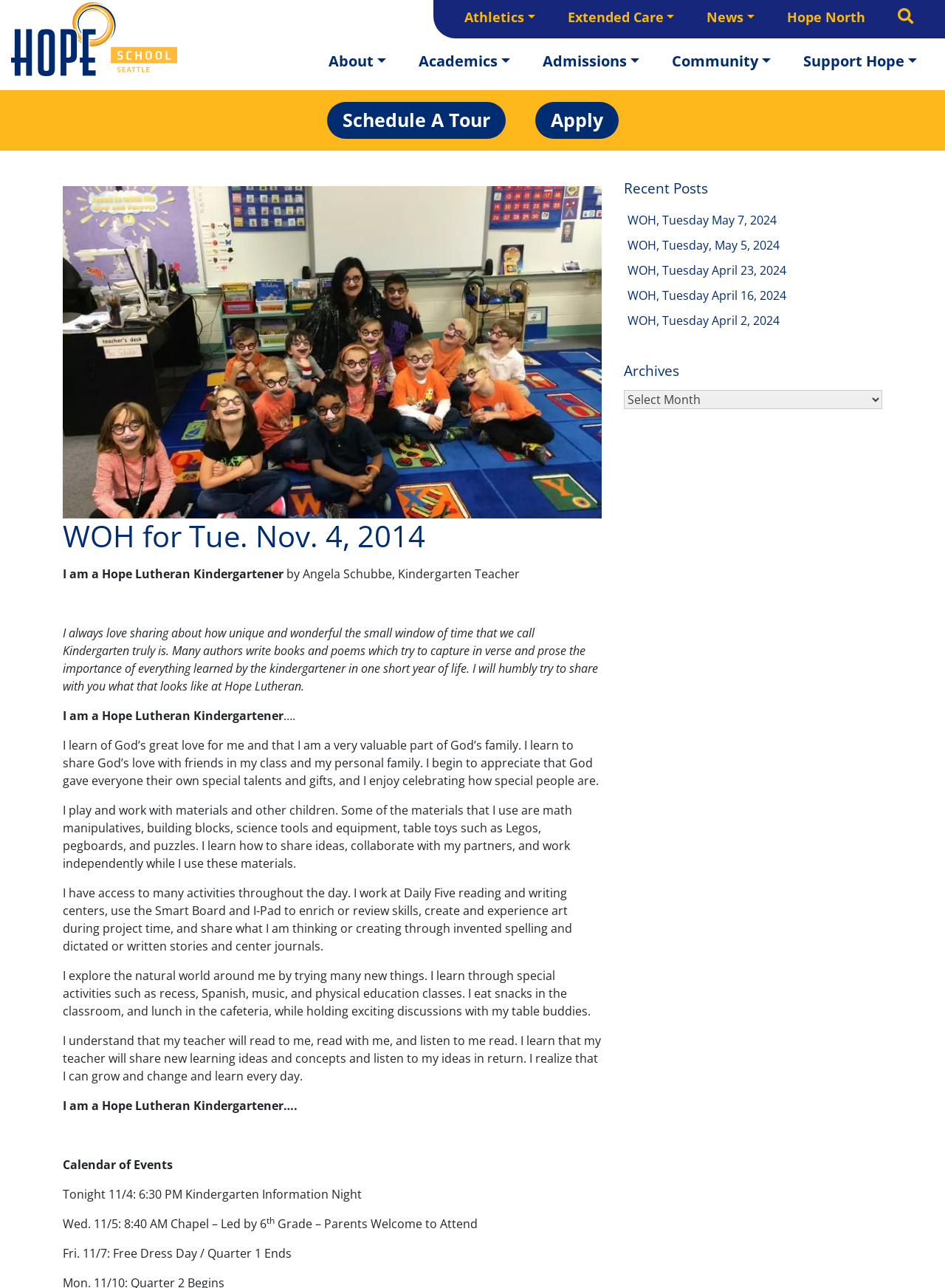Your task is to find and give the main heading text of the webpage.

WOH for Tue. Nov. 4, 2014